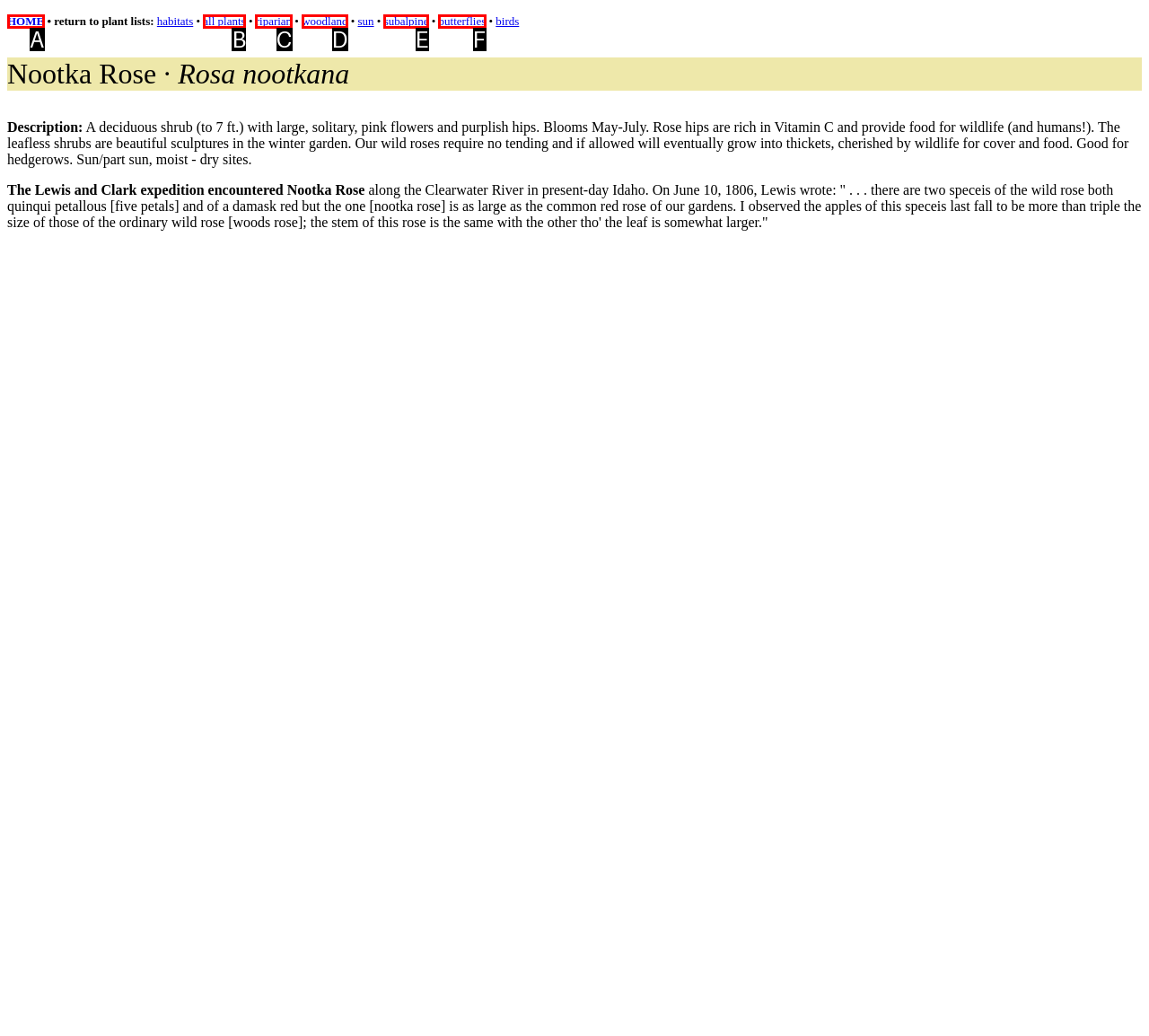From the available choices, determine which HTML element fits this description: all plants Respond with the correct letter.

B